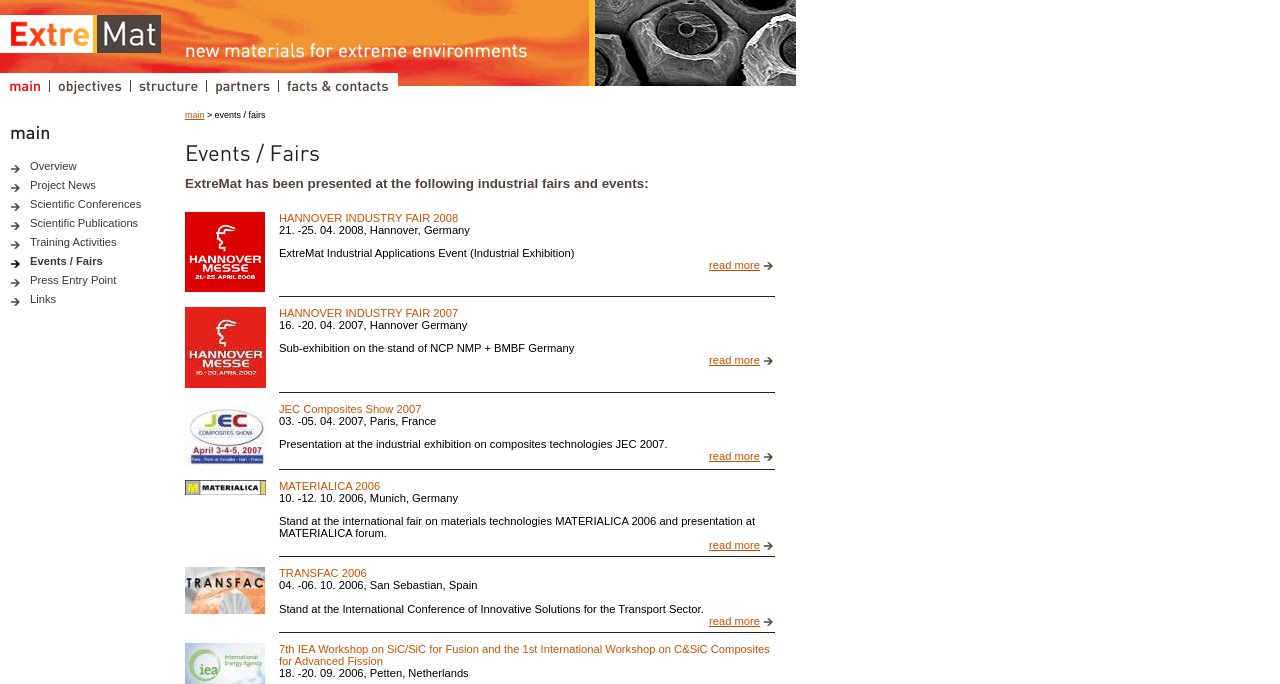Determine the bounding box coordinates of the region I should click to achieve the following instruction: "click on the 'Homepage' link". Ensure the bounding box coordinates are four float numbers between 0 and 1, i.e., [left, top, right, bottom].

[0.0, 0.111, 0.622, 0.129]